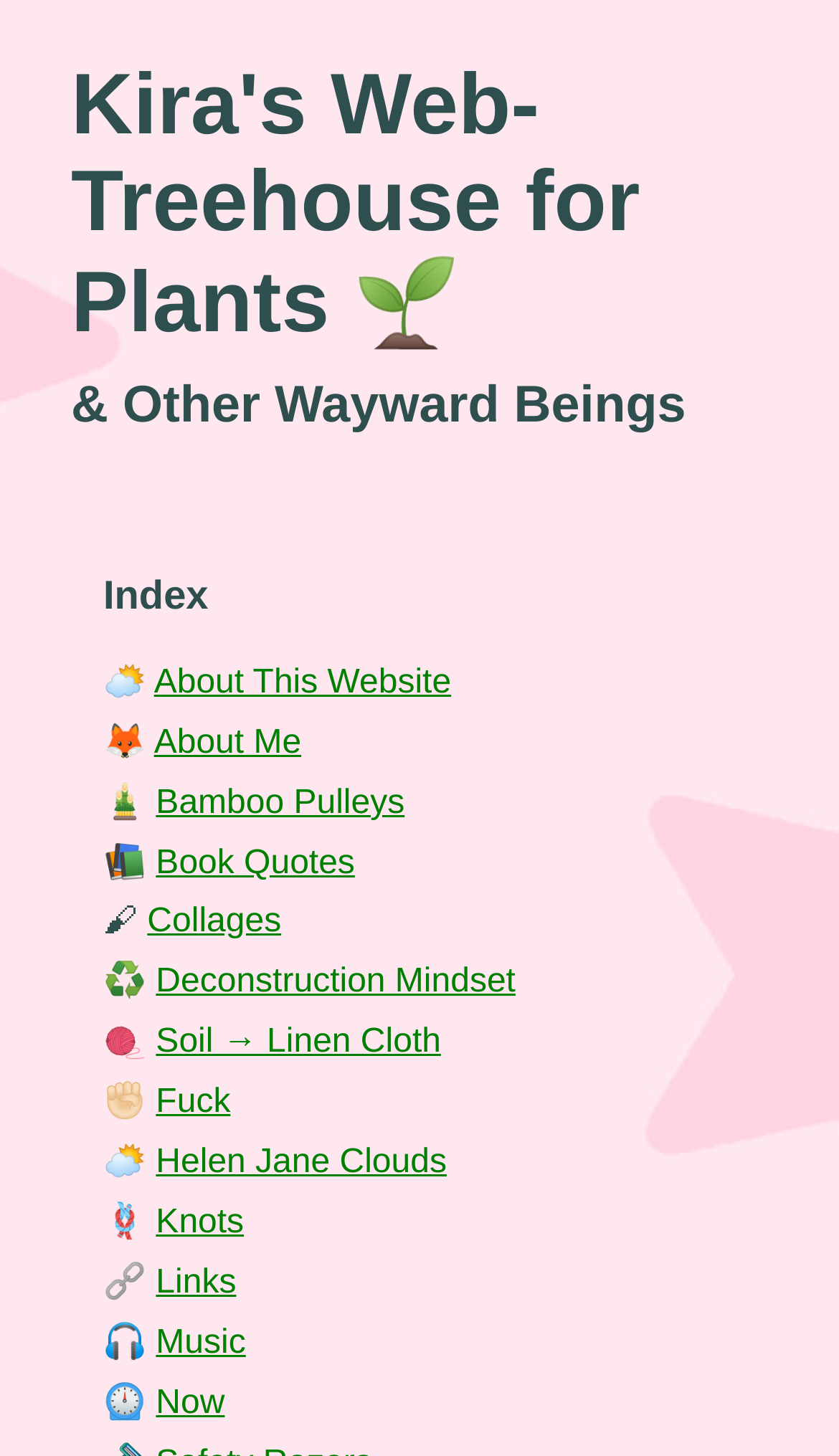Provide the bounding box coordinates of the HTML element this sentence describes: "Soil → Linen Cloth".

[0.186, 0.703, 0.526, 0.728]